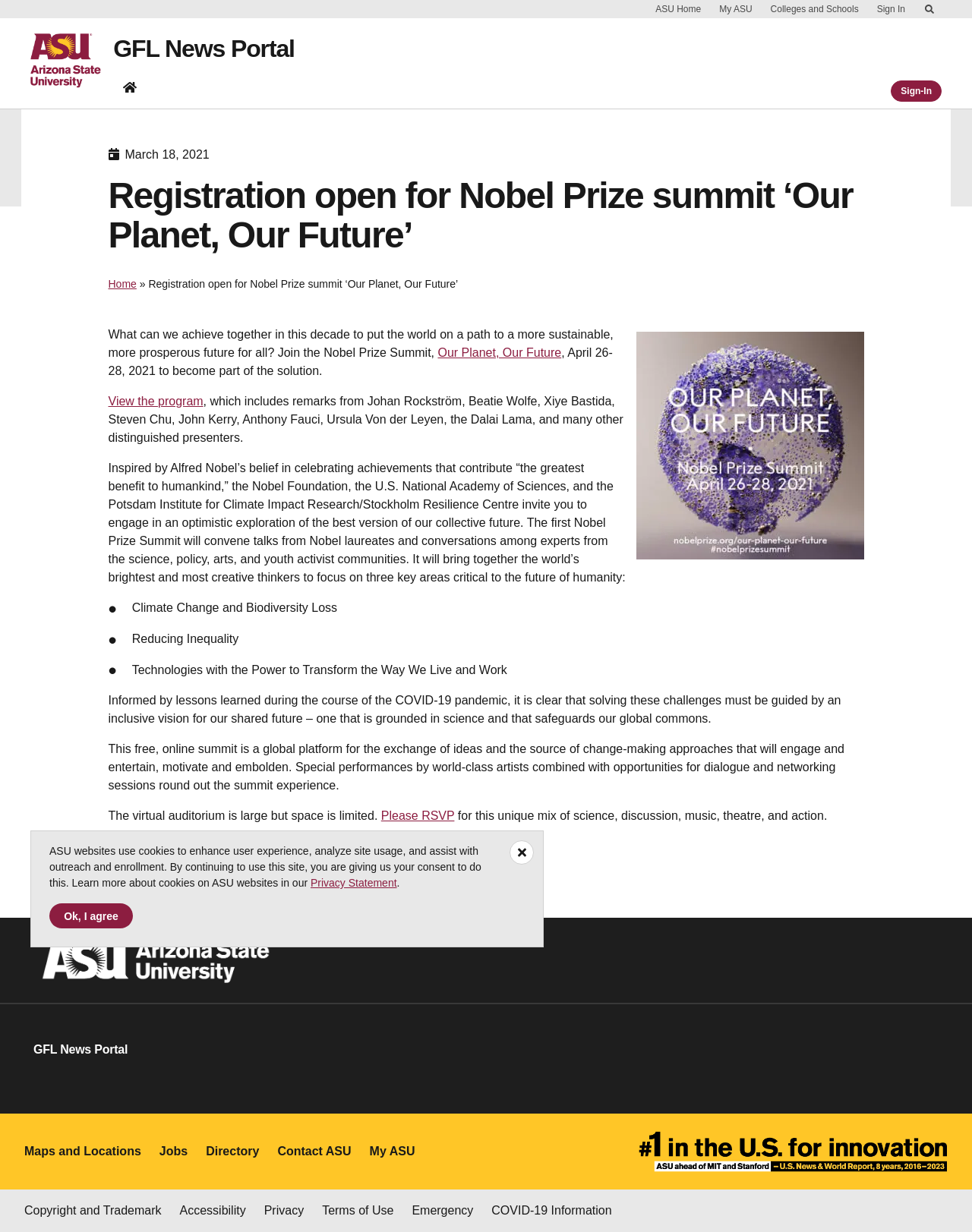Using the given description, provide the bounding box coordinates formatted as (top-left x, top-left y, bottom-right x, bottom-right y), with all values being floating point numbers between 0 and 1. Description: parent_node: Language

None